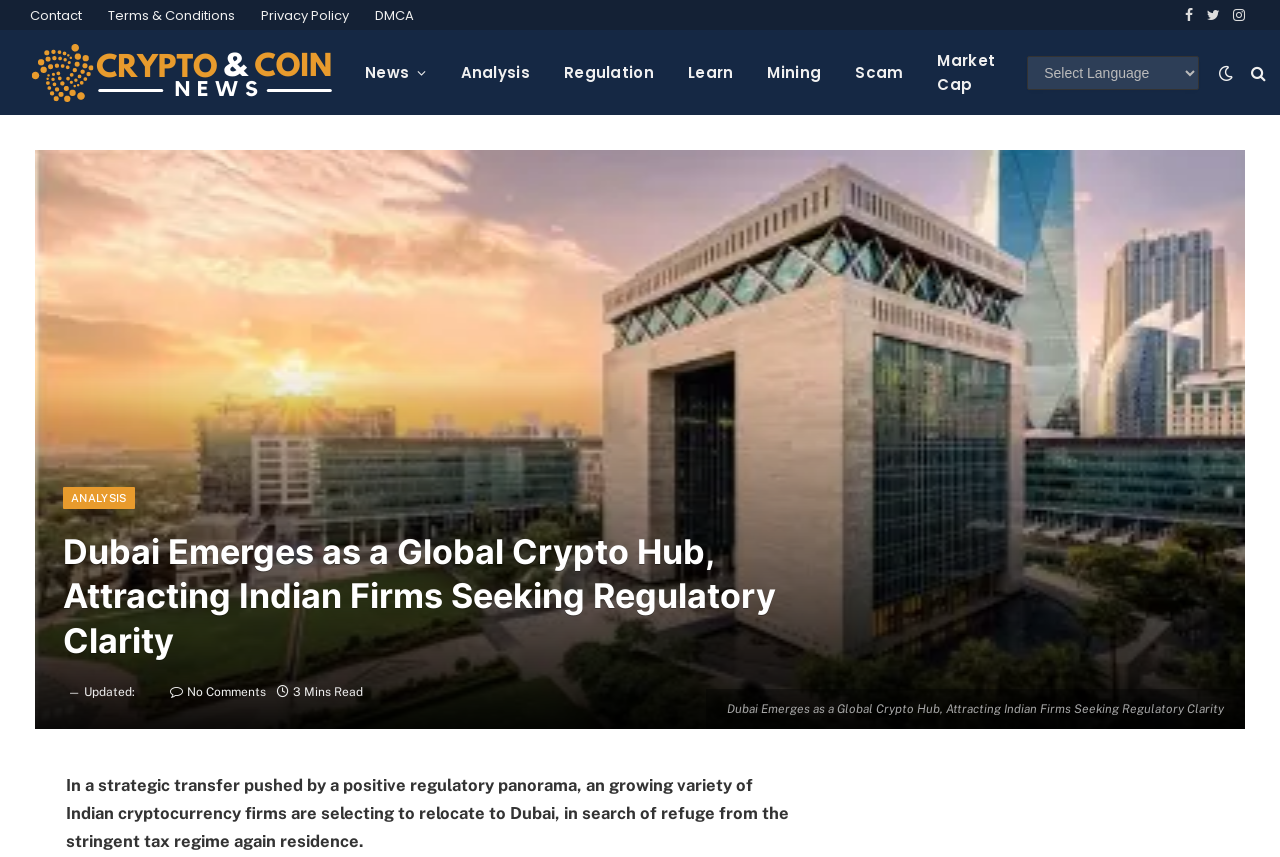Using the given description, provide the bounding box coordinates formatted as (top-left x, top-left y, bottom-right x, bottom-right y), with all values being floating point numbers between 0 and 1. Description: Journalism

None